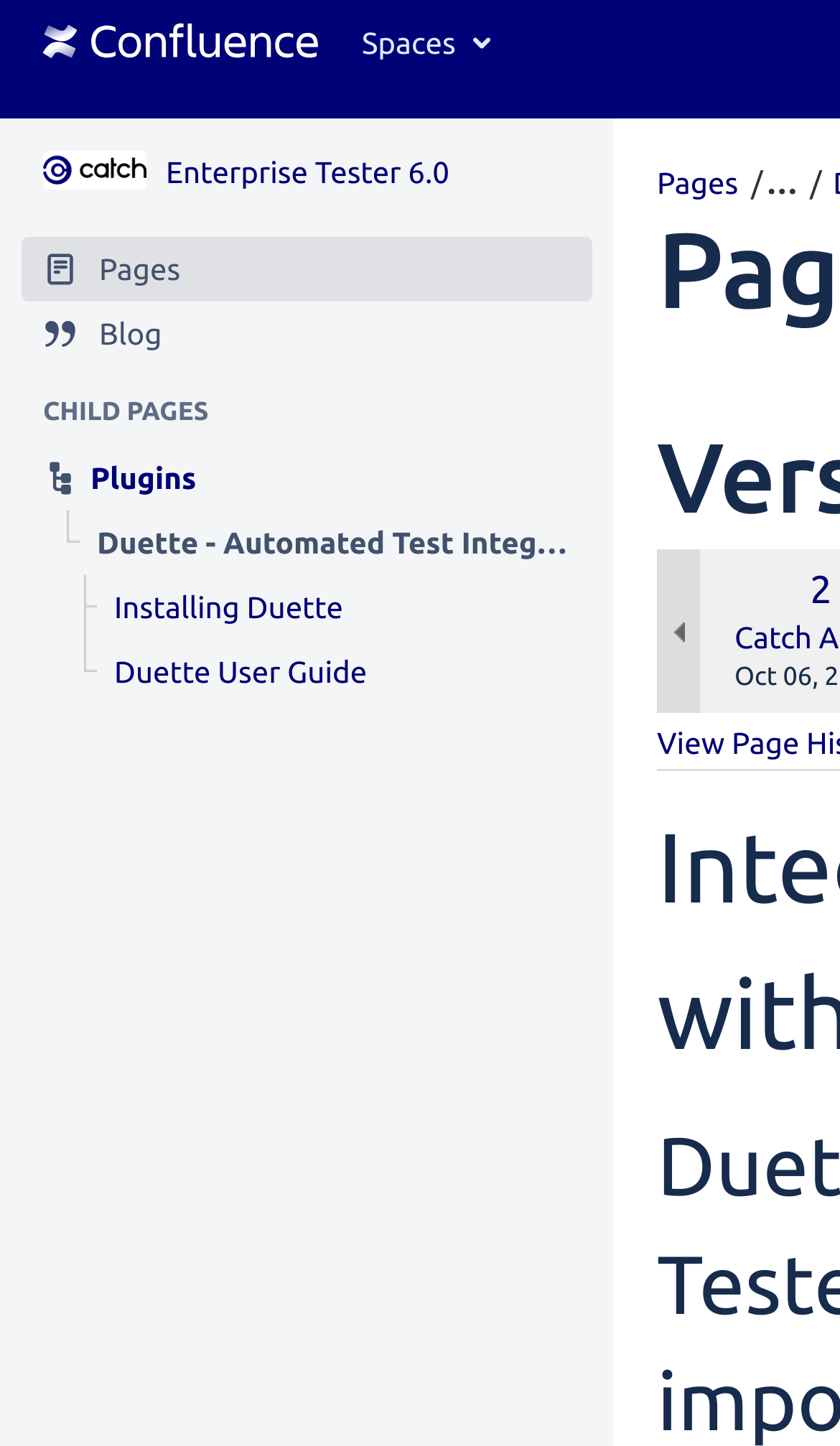Locate the bounding box coordinates of the element to click to perform the following action: 'navigate to Pages'. The coordinates should be given as four float values between 0 and 1, in the form of [left, top, right, bottom].

[0.026, 0.163, 0.705, 0.208]